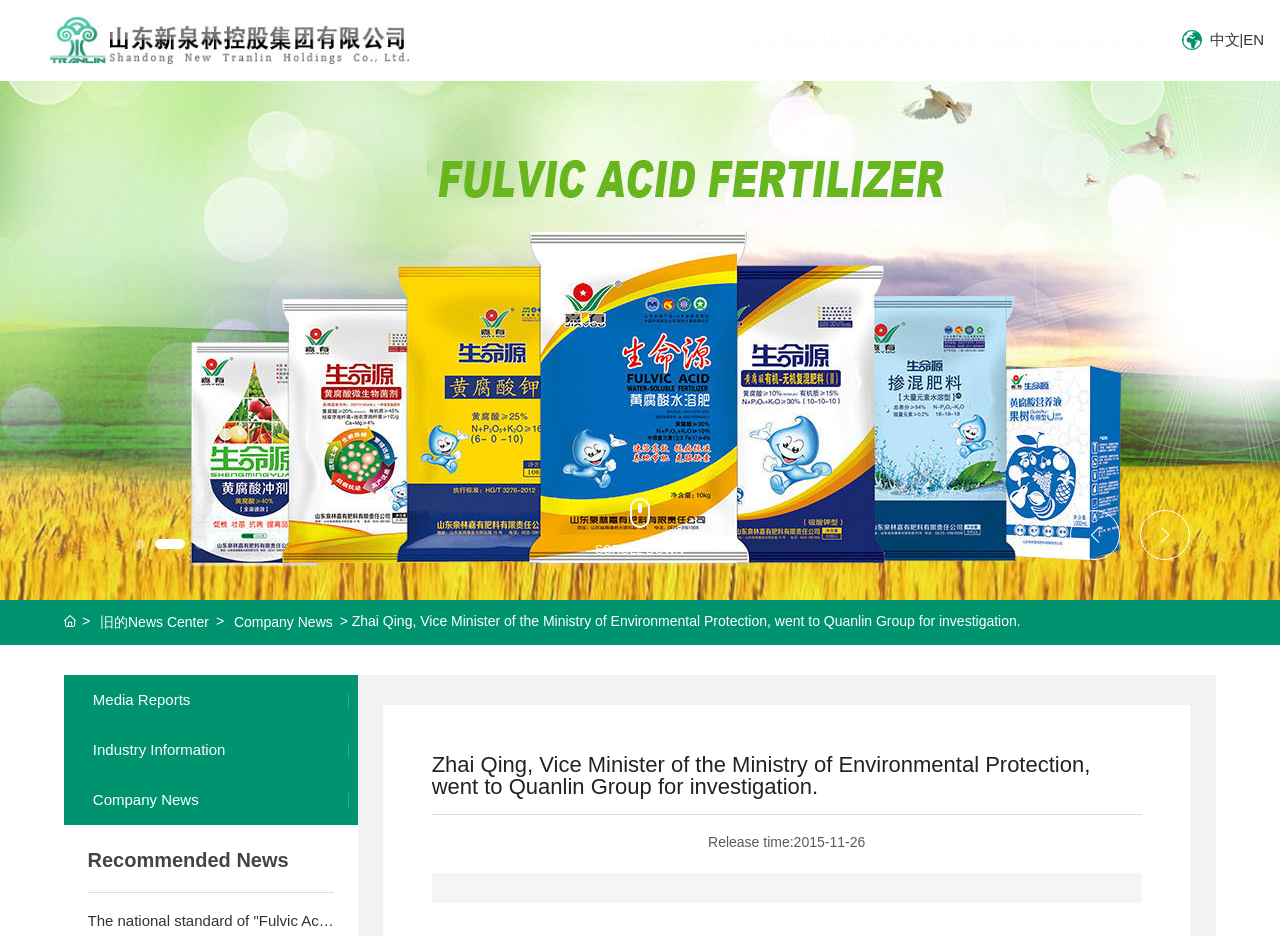Predict the bounding box coordinates of the UI element that matches this description: "旧的News Center". The coordinates should be in the format [left, top, right, bottom] with each value between 0 and 1.

[0.078, 0.653, 0.163, 0.678]